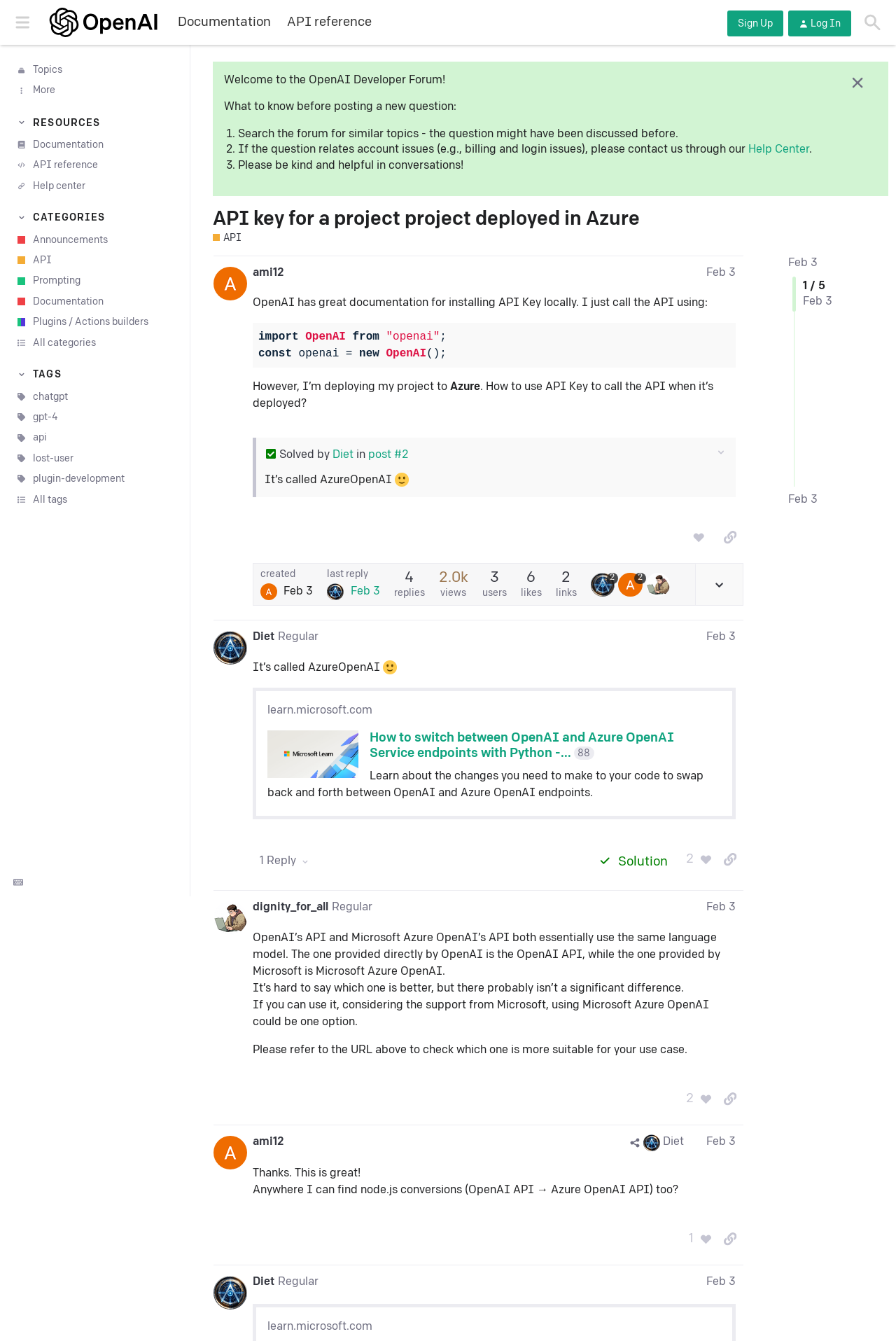Extract the main heading text from the webpage.

API key for a project project deployed in Azure